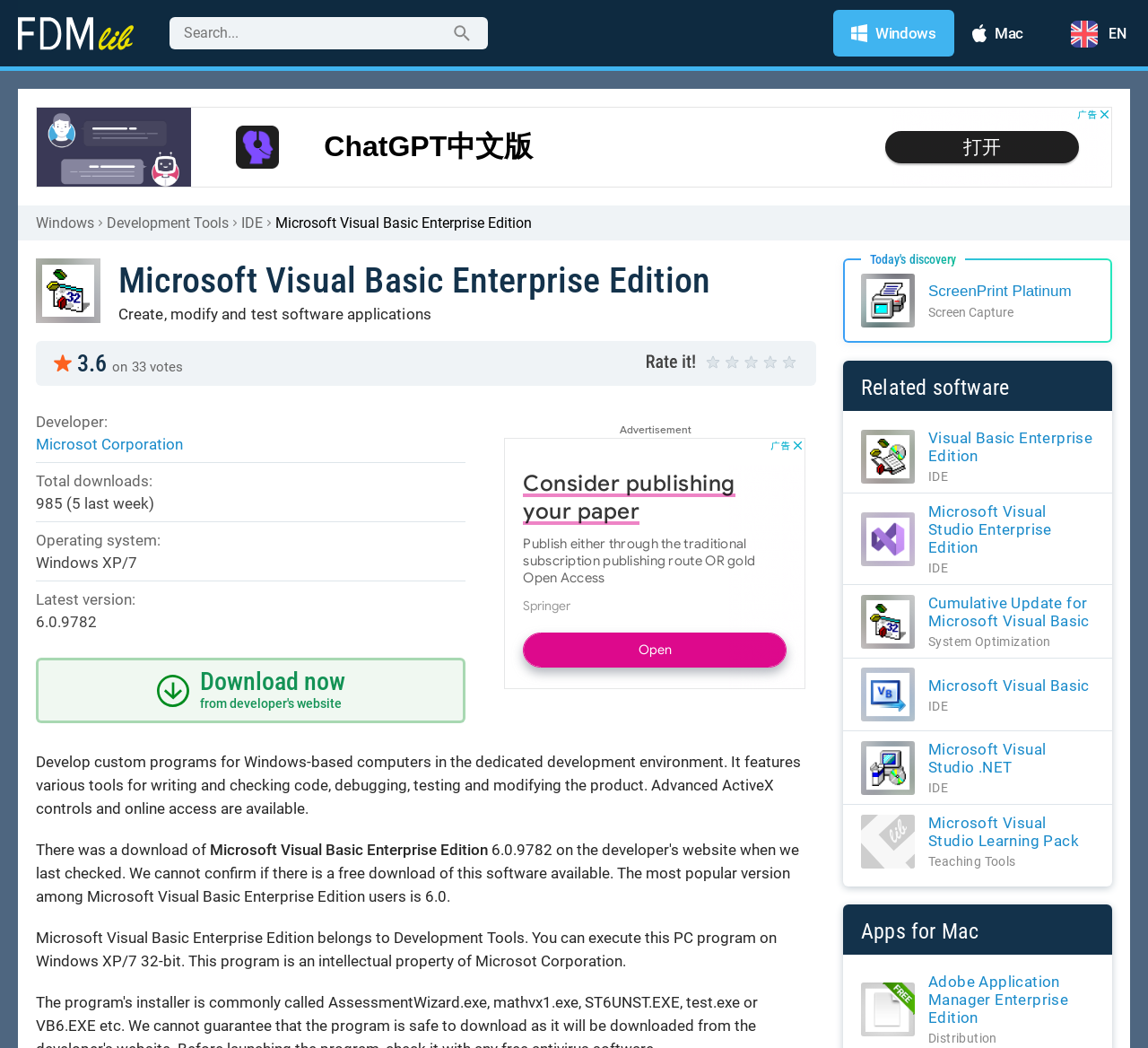Find the bounding box coordinates for the HTML element specified by: "aria-label="Advertisement" name="aswift_1" title="Advertisement"".

[0.439, 0.418, 0.702, 0.658]